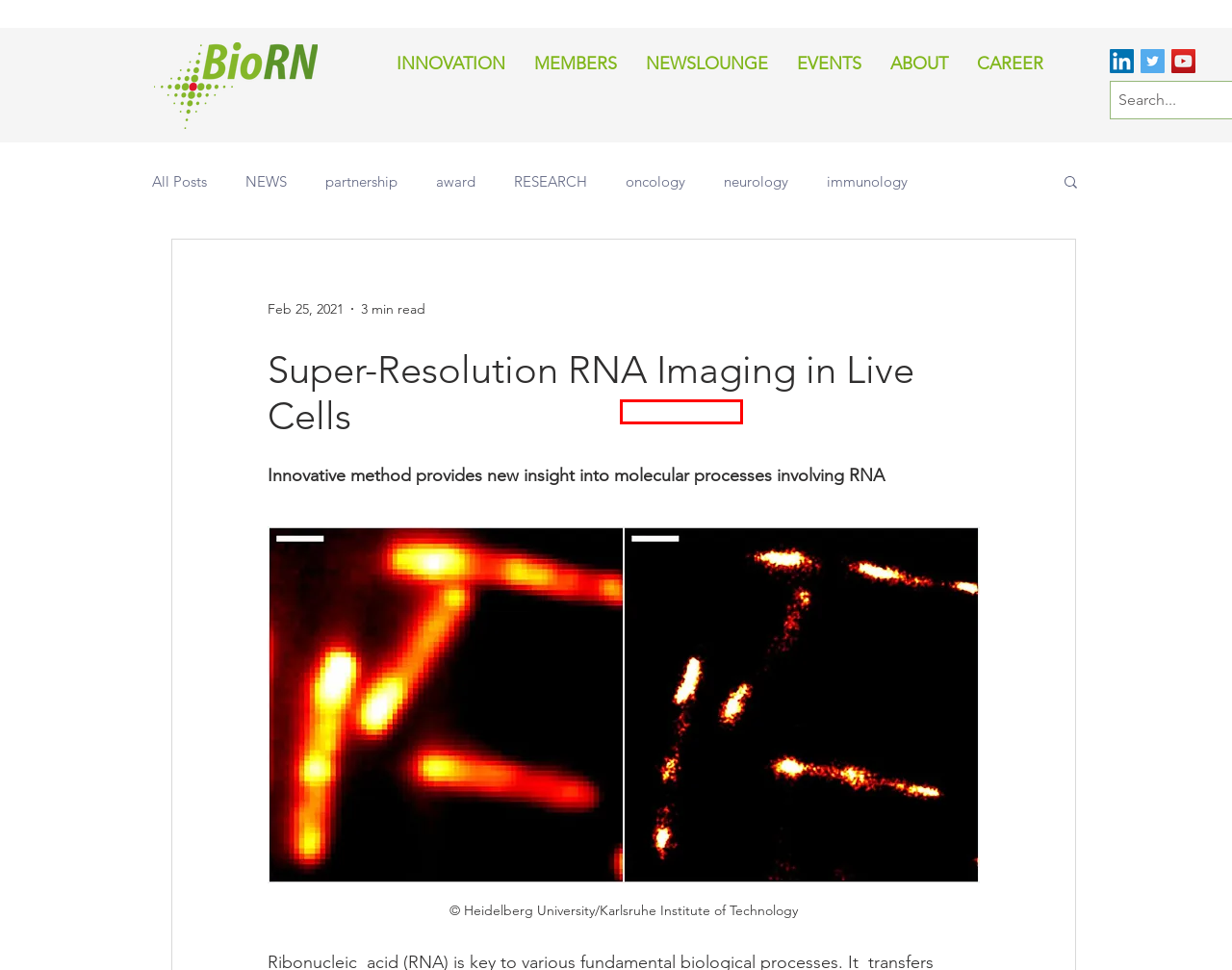Analyze the screenshot of a webpage with a red bounding box and select the webpage description that most accurately describes the new page resulting from clicking the element inside the red box. Here are the candidates:
A. infectious diseases
B. microbiome
C. immunology
D. new members
E. Molecular Biology
F. Informatics
G. interviews
H. M2M

E